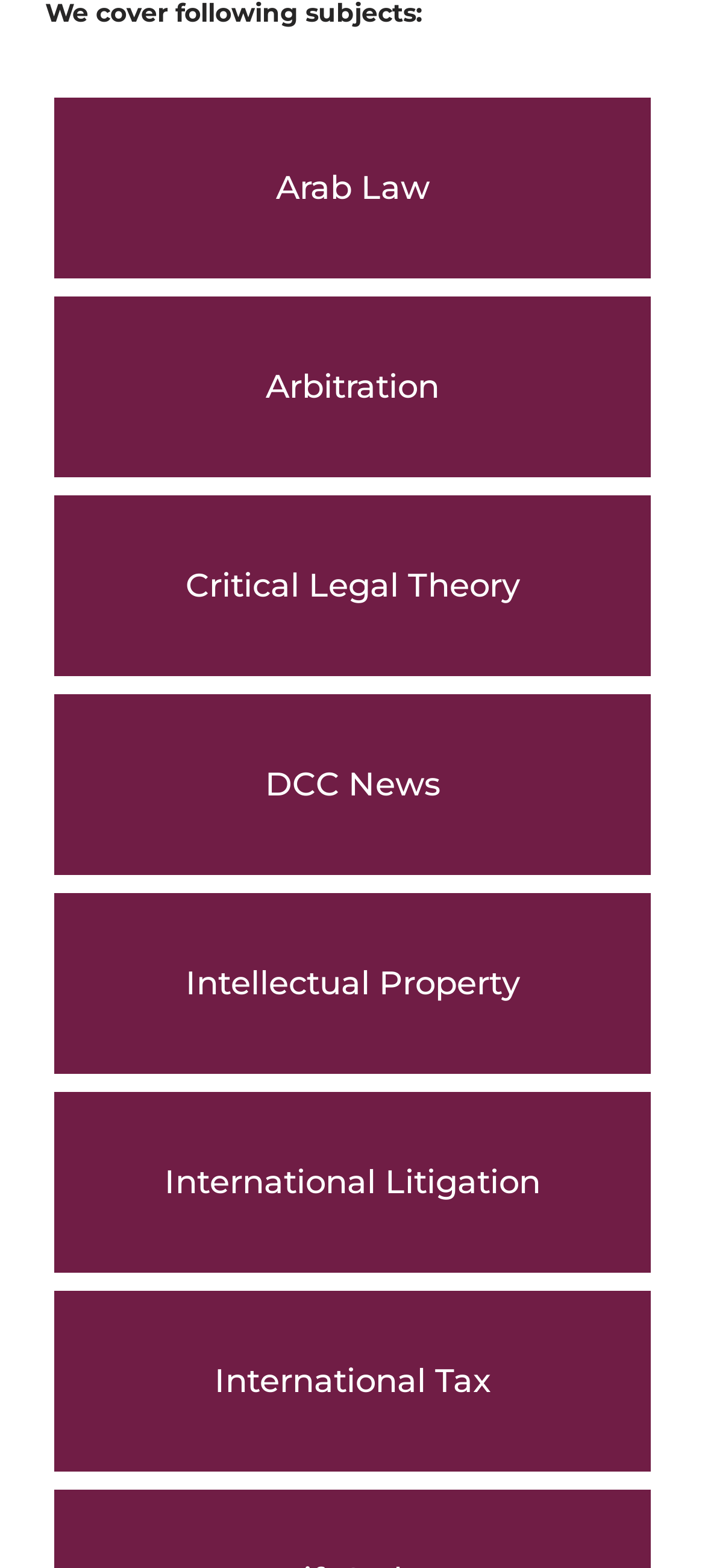Highlight the bounding box coordinates of the element that should be clicked to carry out the following instruction: "Check privacy policy". The coordinates must be given as four float numbers ranging from 0 to 1, i.e., [left, top, right, bottom].

None